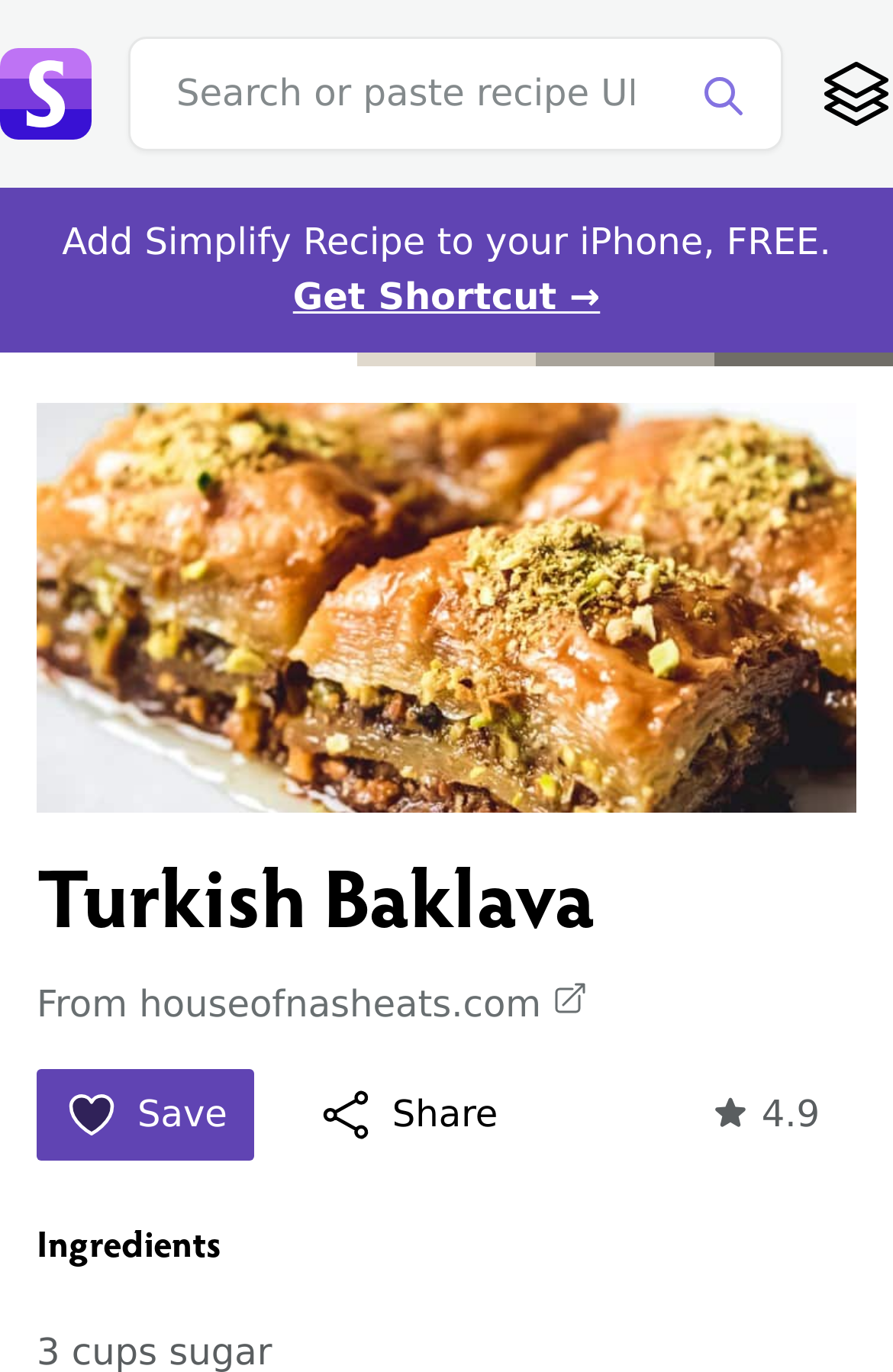Based on the image, provide a detailed response to the question:
What can be done with the recipe?

There are two buttons 'Save' and 'Share' below the recipe title, suggesting that the user can save the recipe for later use or share it with others.